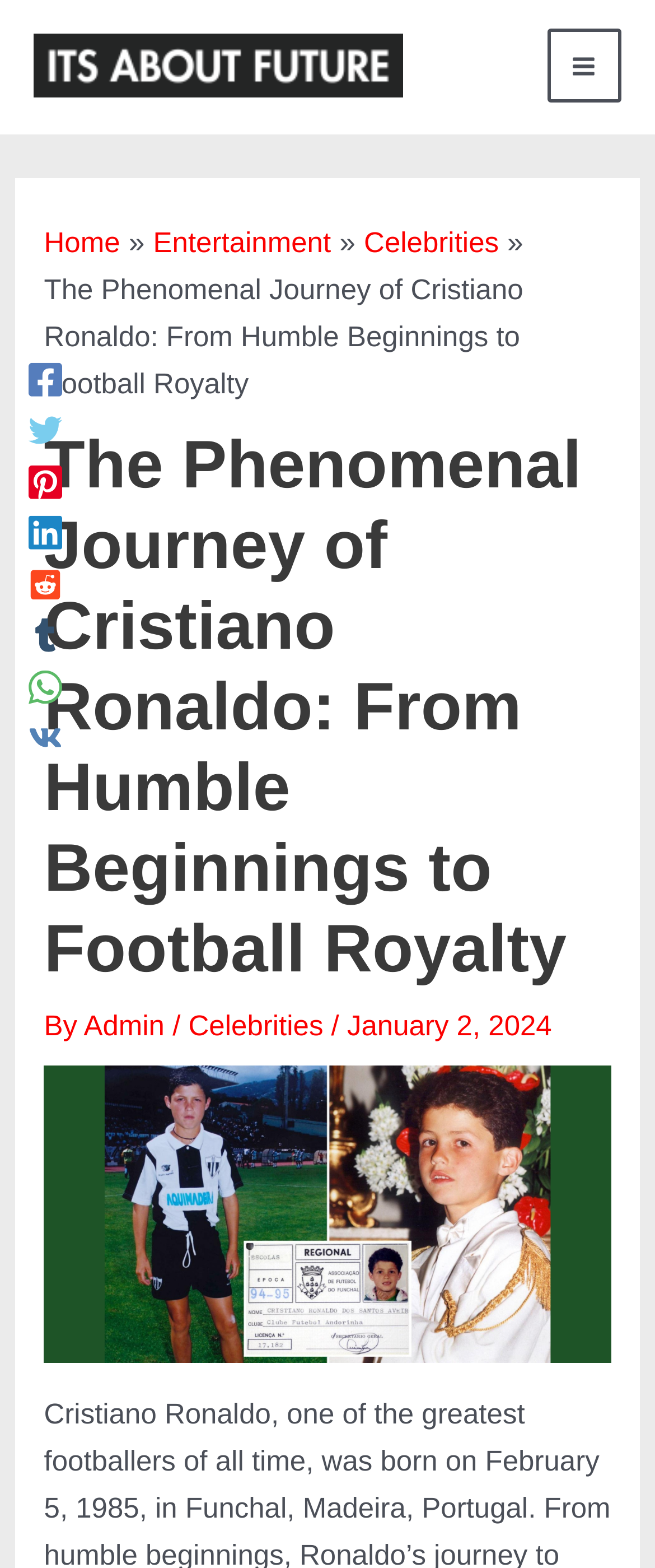Provide a one-word or brief phrase answer to the question:
What is the name of the footballer featured on this webpage?

Cristiano Ronaldo